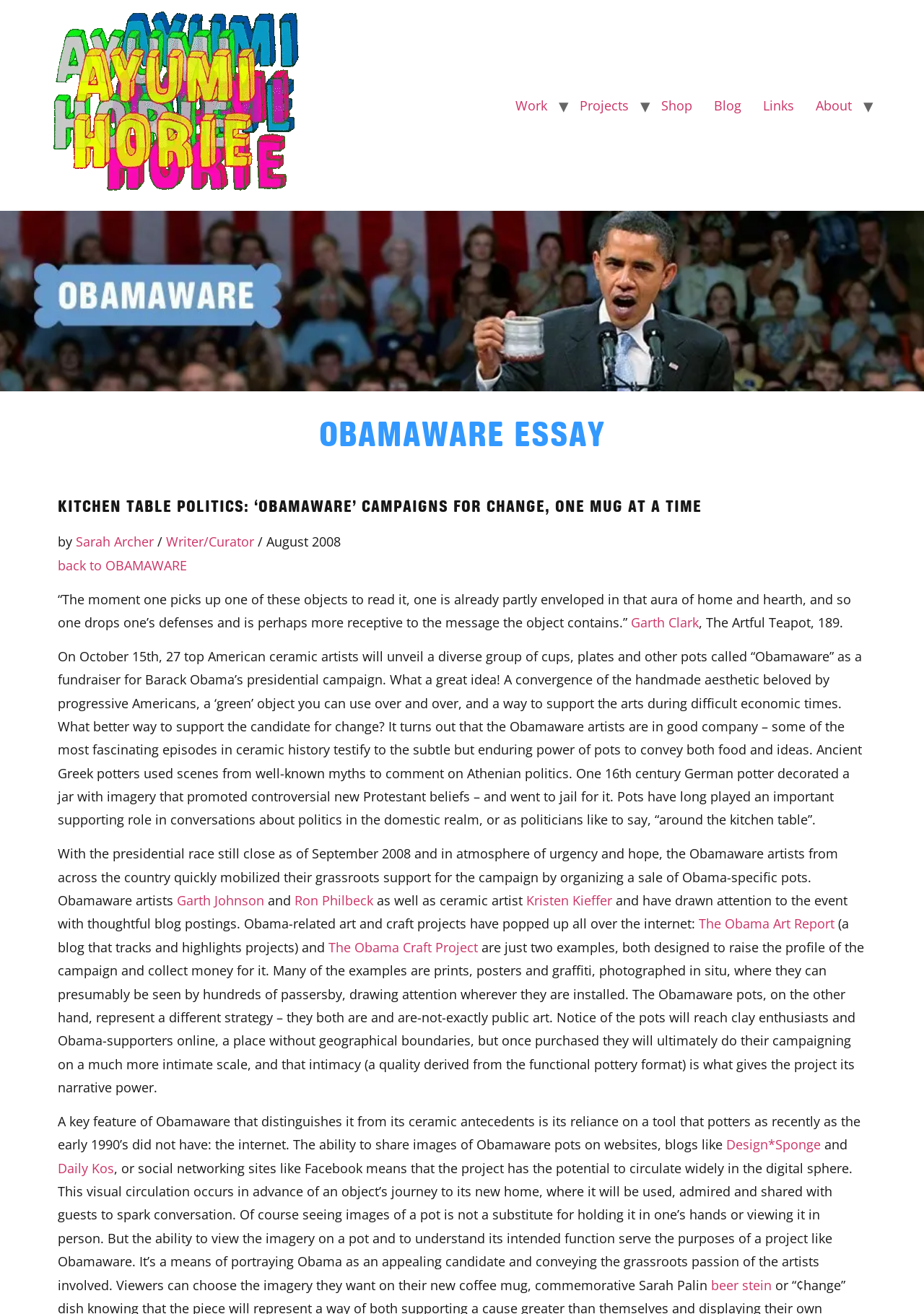Find the coordinates for the bounding box of the element with this description: "back to OBAMAWARE".

[0.062, 0.423, 0.202, 0.437]